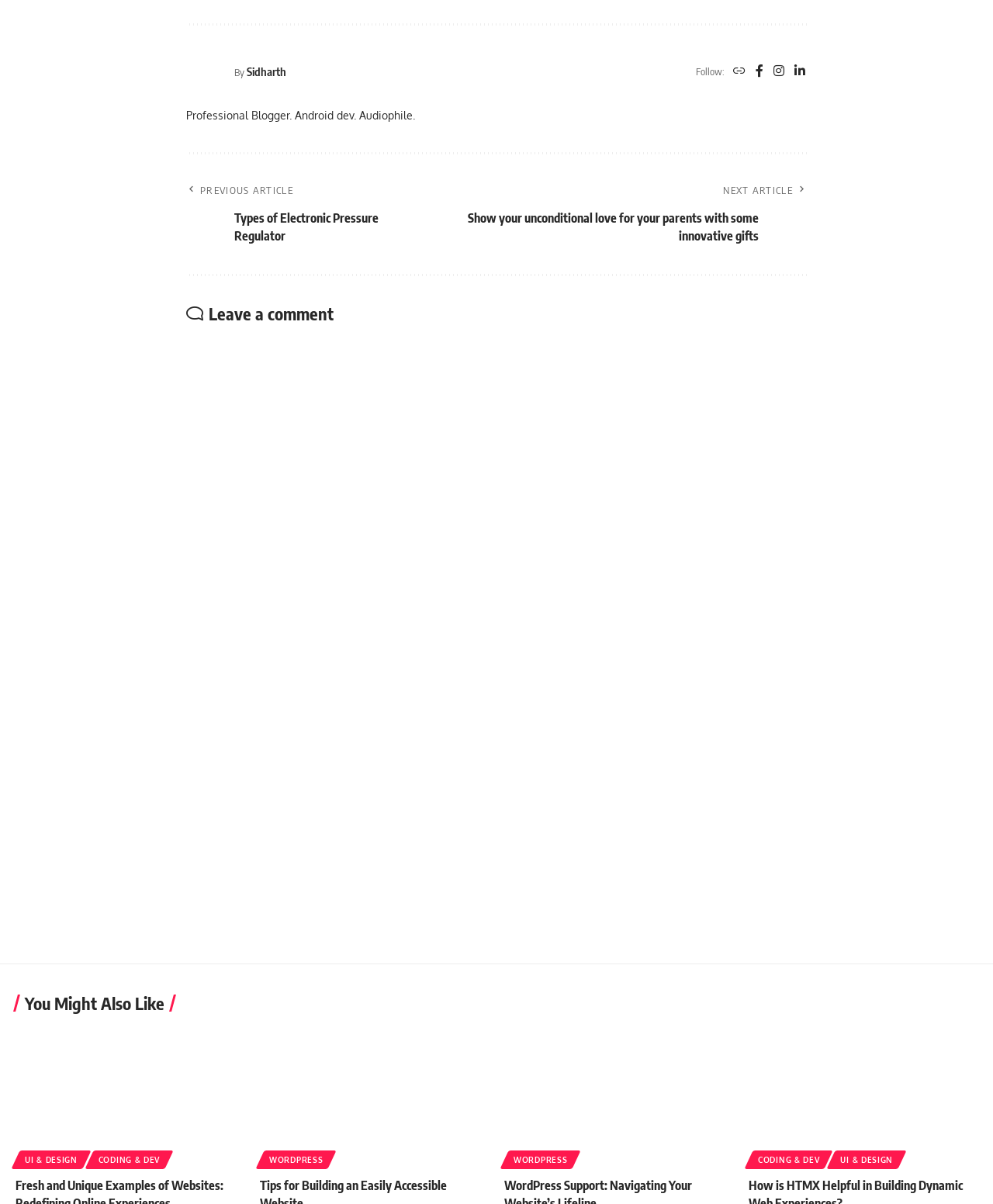Determine the bounding box coordinates for the area that needs to be clicked to fulfill this task: "Contact us". The coordinates must be given as four float numbers between 0 and 1, i.e., [left, top, right, bottom].

None